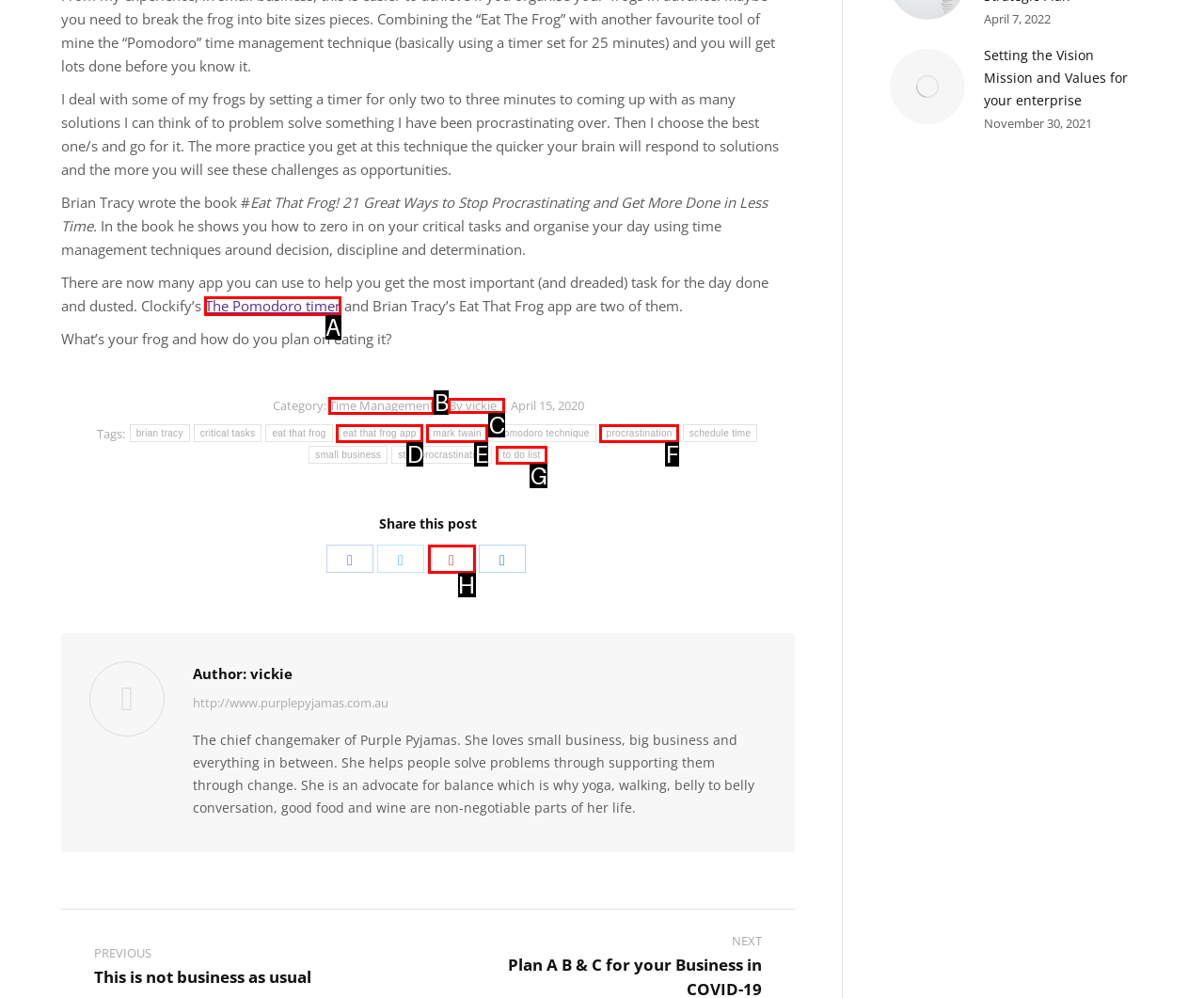Select the right option to accomplish this task: Click the link to learn more about the Pomodoro timer. Reply with the letter corresponding to the correct UI element.

A